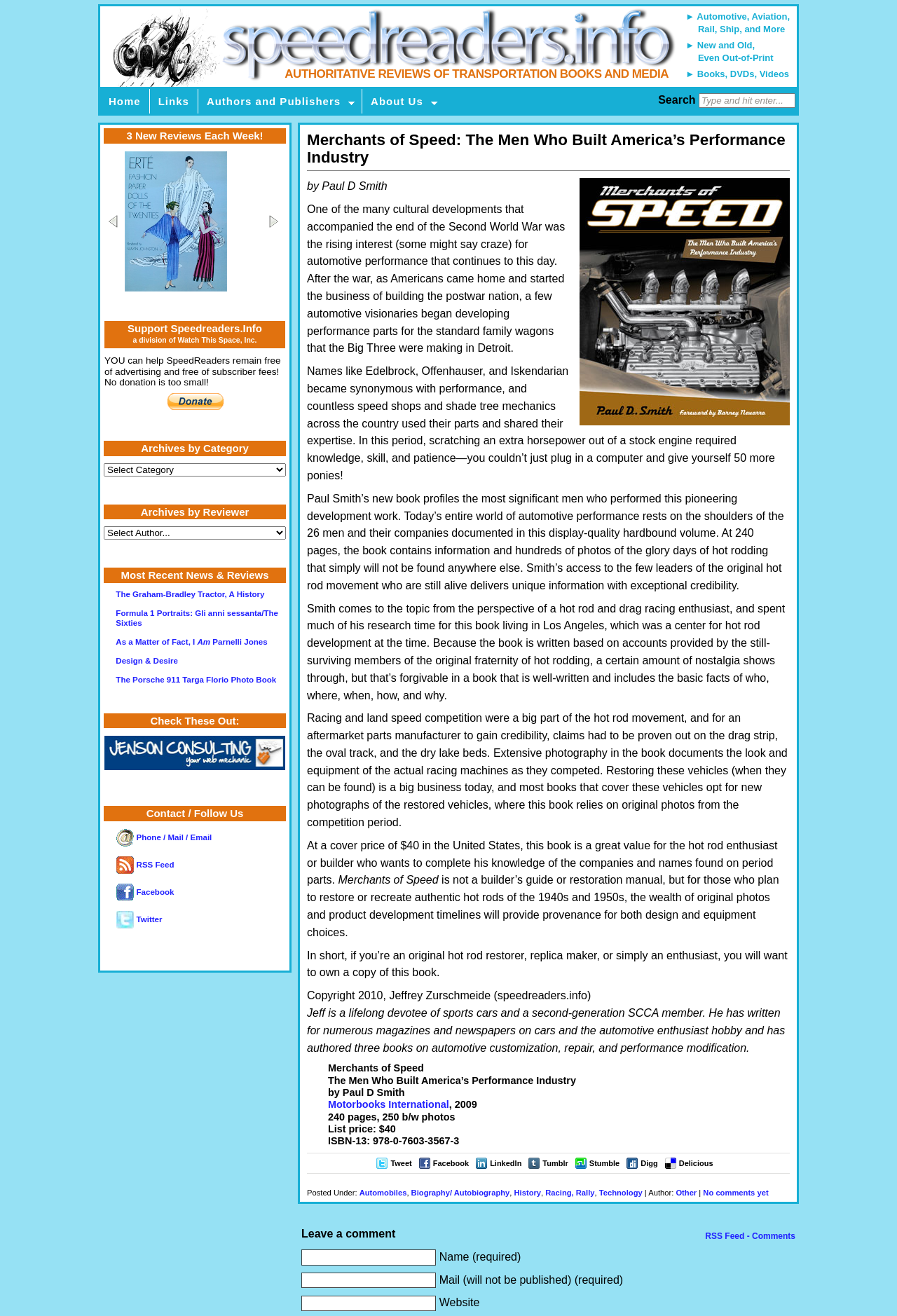Provide the bounding box coordinates in the format (top-left x, top-left y, bottom-right x, bottom-right y). All values are floating point numbers between 0 and 1. Determine the bounding box coordinate of the UI element described as: About Us

[0.404, 0.068, 0.495, 0.086]